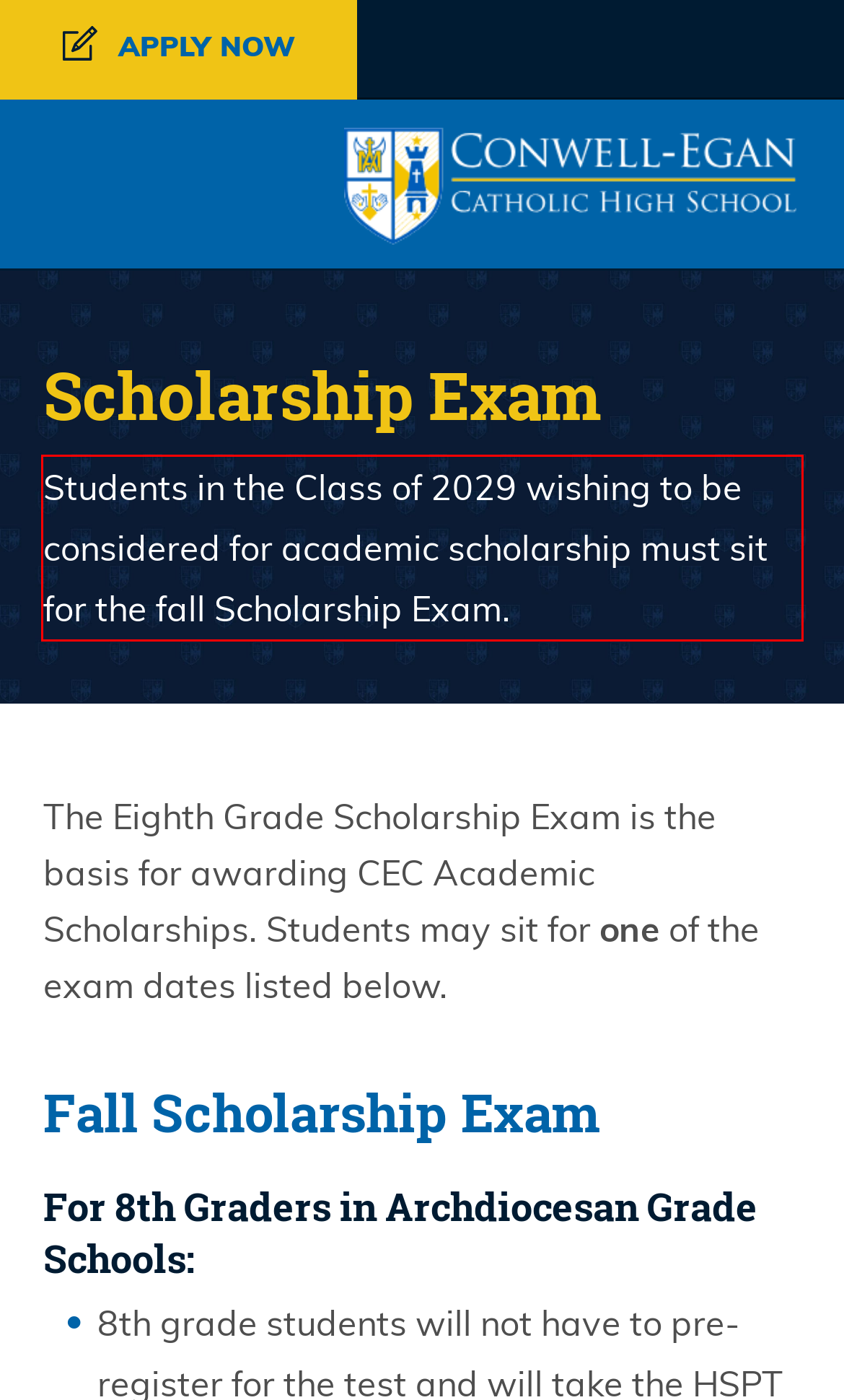You have a screenshot of a webpage, and there is a red bounding box around a UI element. Utilize OCR to extract the text within this red bounding box.

Students in the Class of 2029 wishing to be considered for academic scholarship must sit for the fall Scholarship Exam.